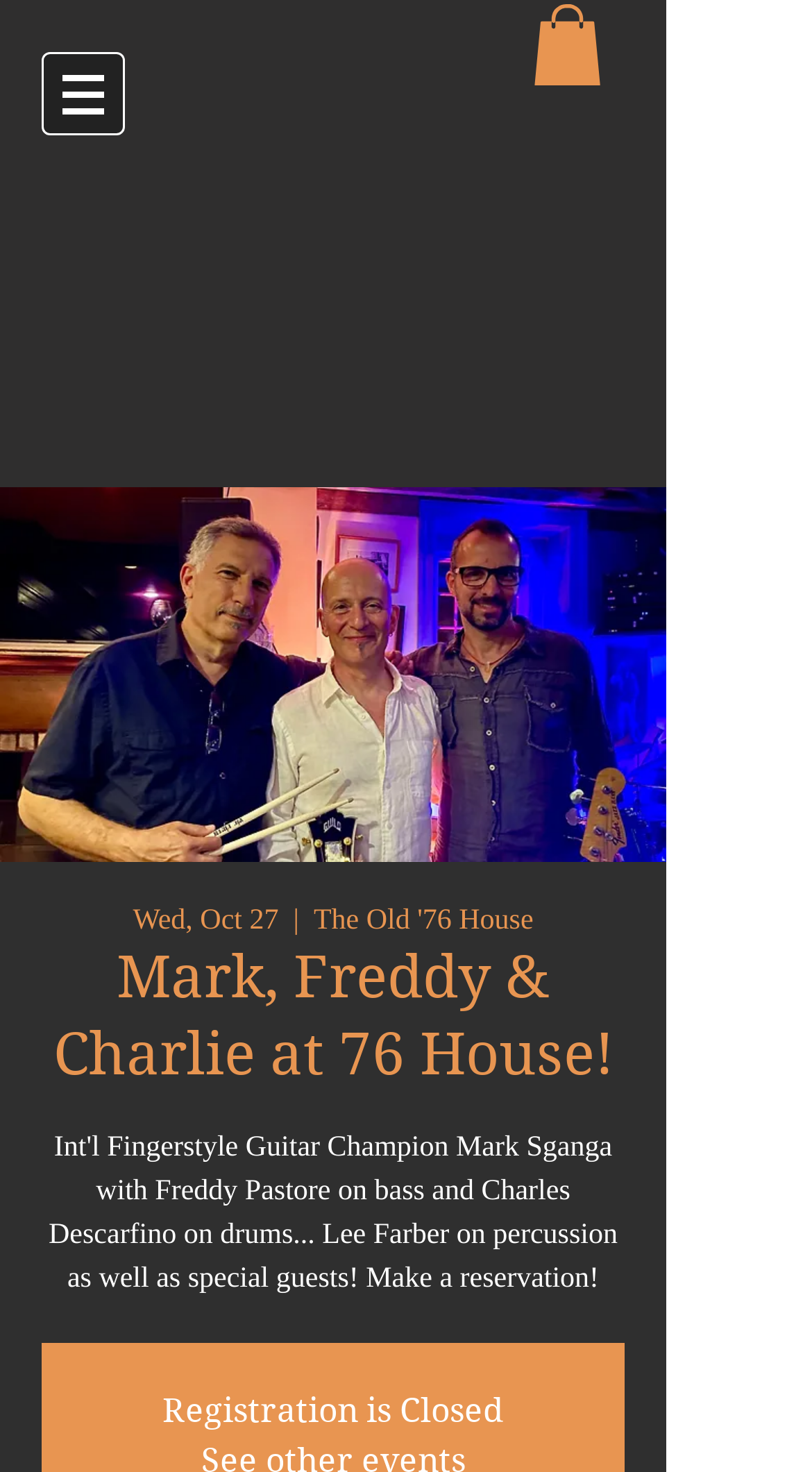Please provide a brief answer to the question using only one word or phrase: 
What is the date of the event?

Wed, Oct 27